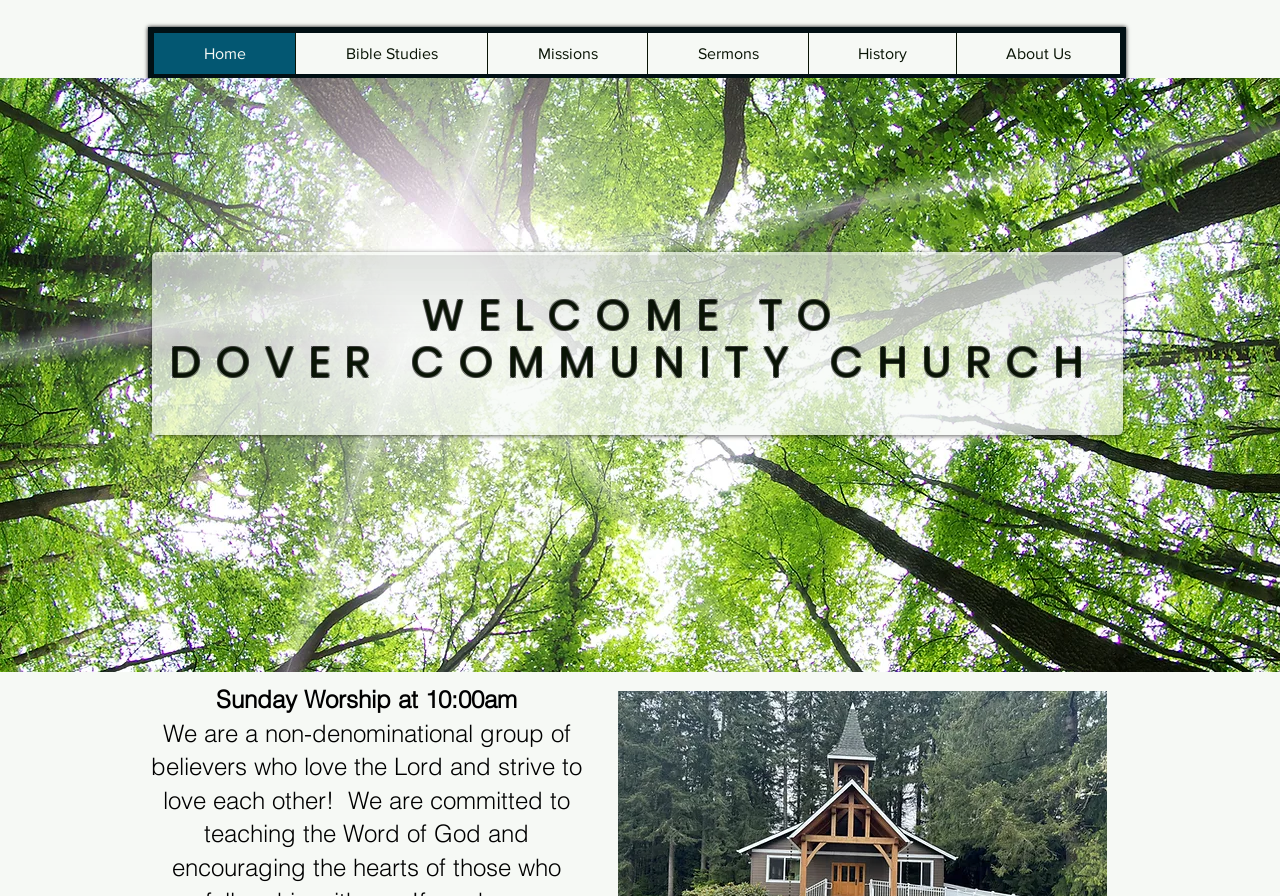Refer to the image and provide an in-depth answer to the question:
What is above the navigation menu?

I compared the y1, y2 coordinates of the elements and found that the image 'Forest Trees' has a lower y1 value than the navigation menu, which means it is above the navigation menu.